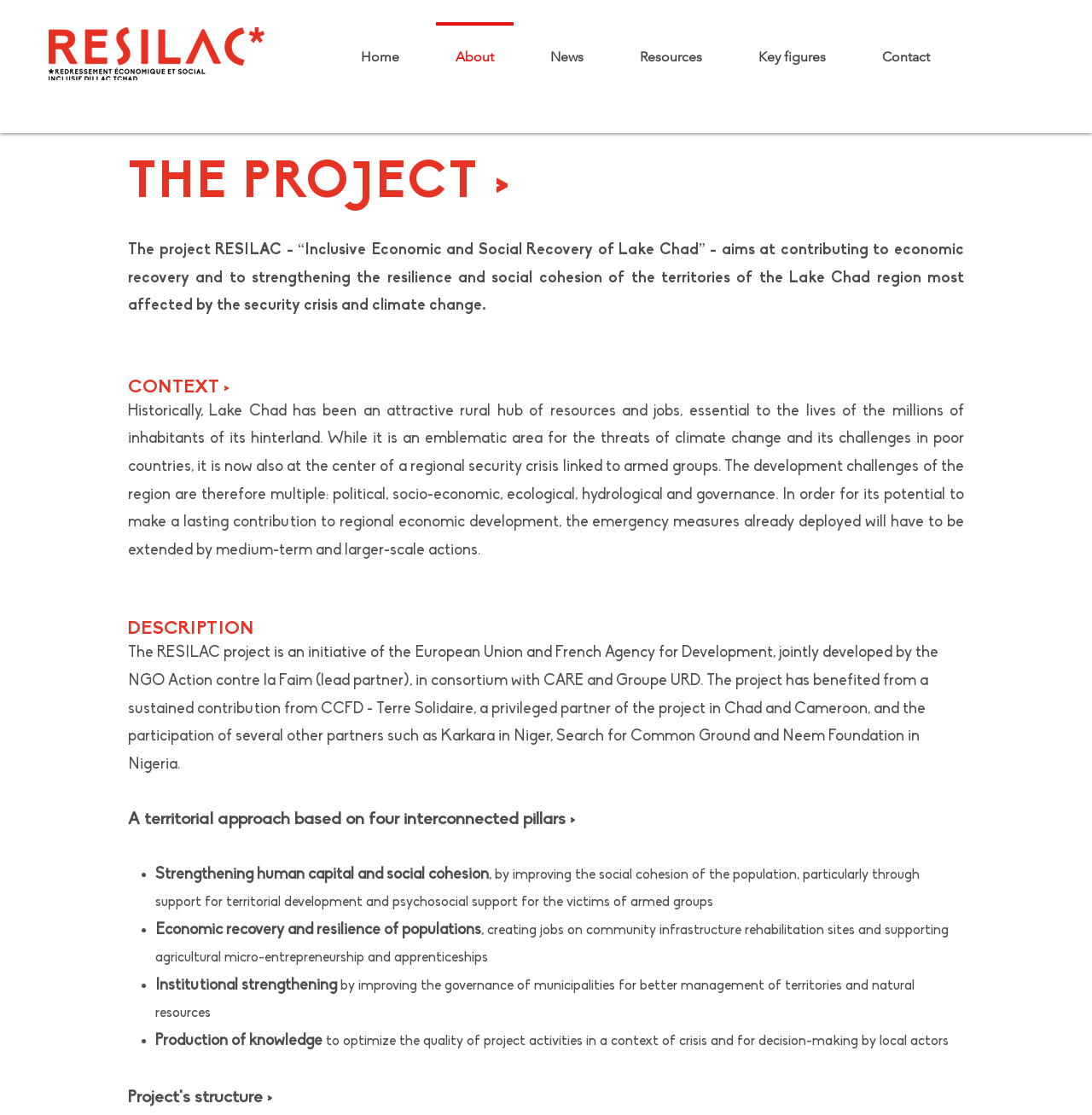Can you find the bounding box coordinates for the UI element given this description: "Key figures"? Provide the coordinates as four float numbers between 0 and 1: [left, top, right, bottom].

[0.669, 0.02, 0.782, 0.068]